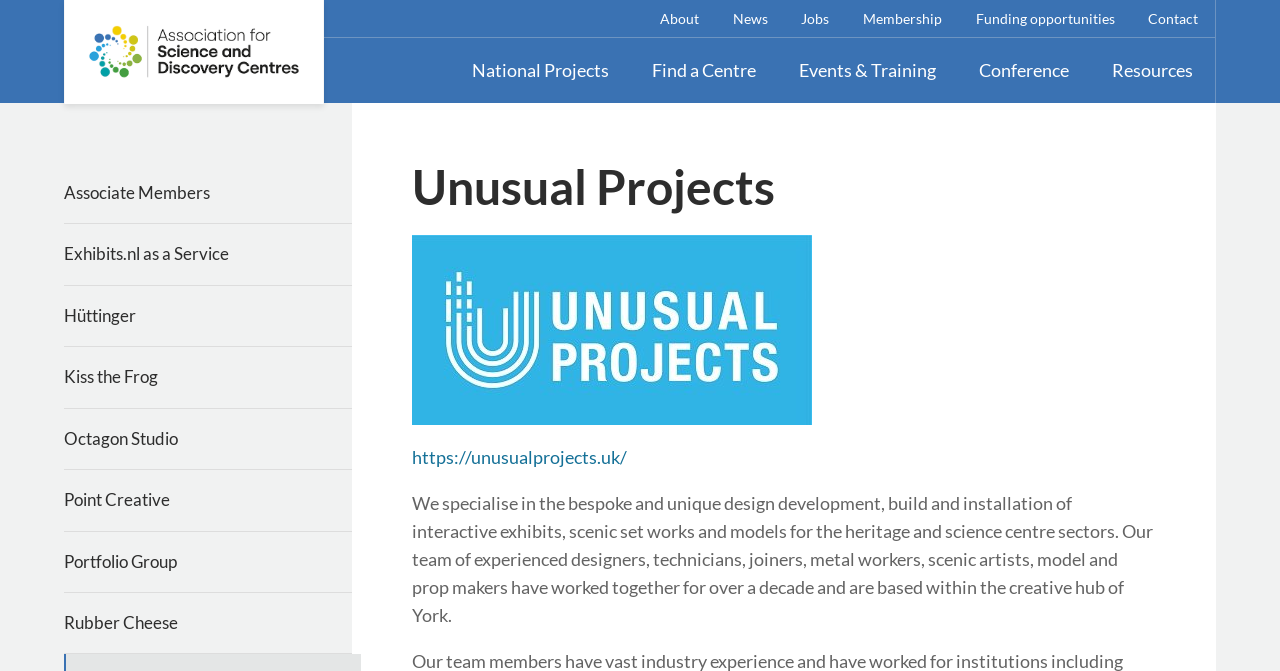Could you determine the bounding box coordinates of the clickable element to complete the instruction: "View Unusual Projects' logo"? Provide the coordinates as four float numbers between 0 and 1, i.e., [left, top, right, bottom].

[0.322, 0.35, 0.634, 0.633]